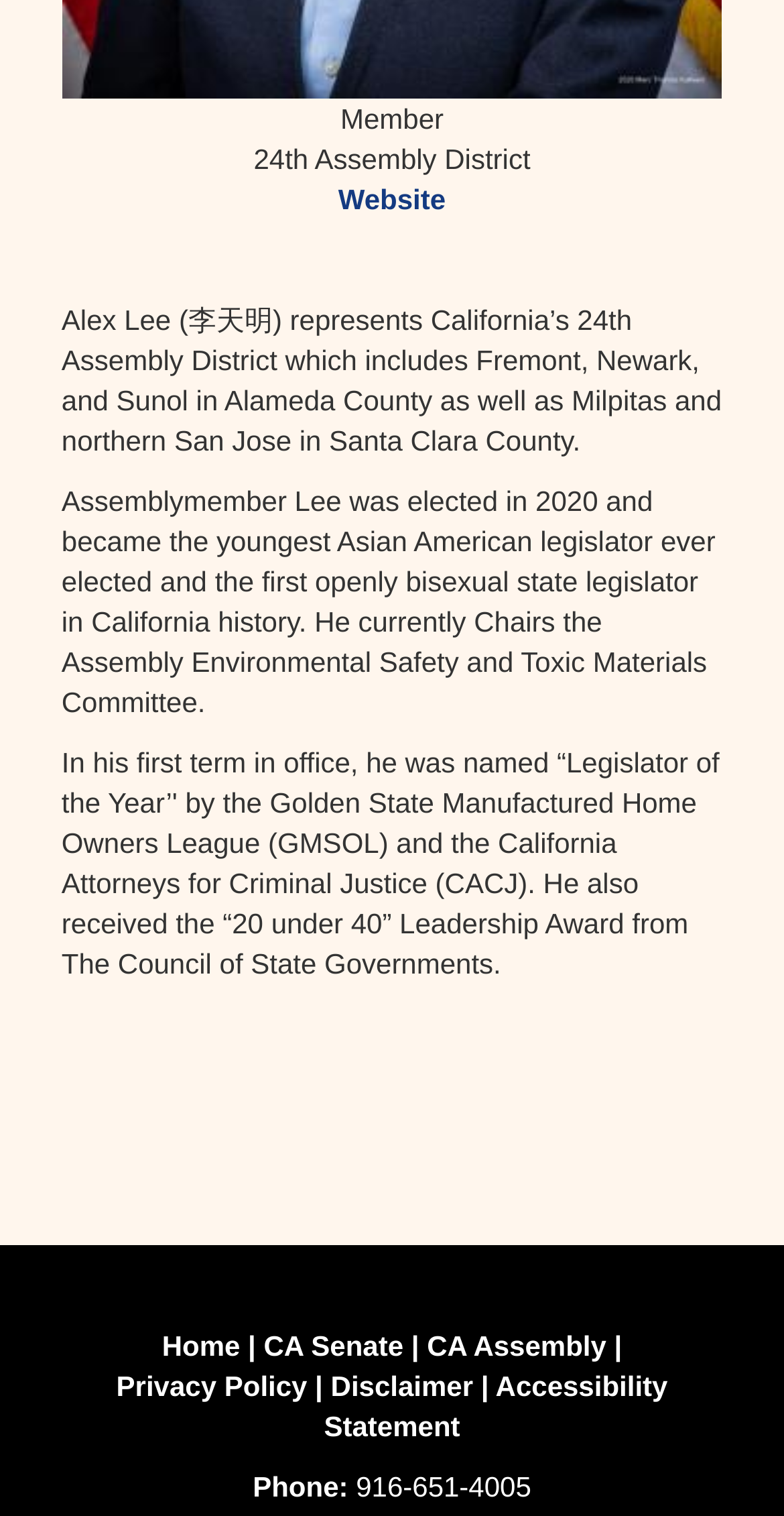For the given element description Home, determine the bounding box coordinates of the UI element. The coordinates should follow the format (top-left x, top-left y, bottom-right x, bottom-right y) and be within the range of 0 to 1.

[0.207, 0.877, 0.306, 0.898]